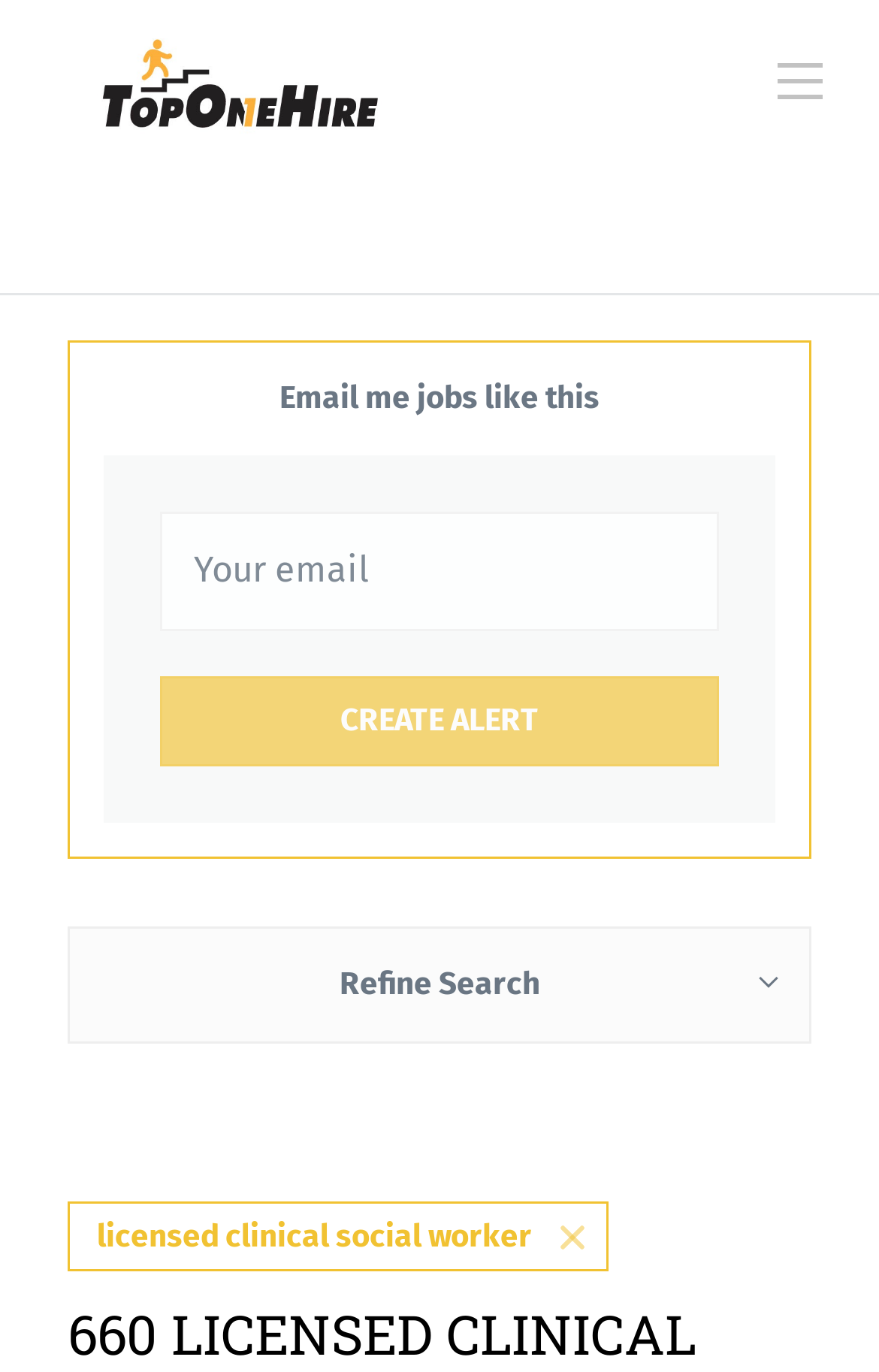What type of jobs are listed on this webpage?
Using the picture, provide a one-word or short phrase answer.

Licensed clinical social worker jobs